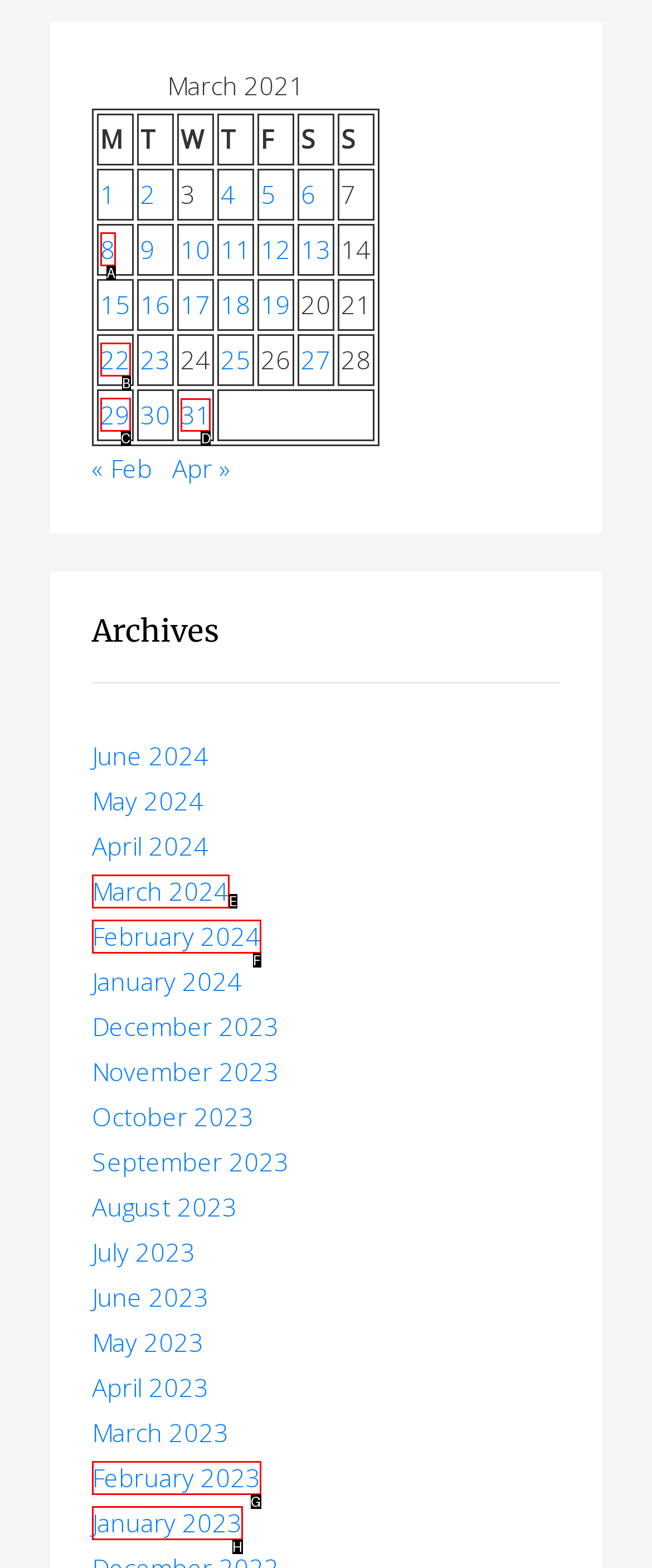Pick the option that should be clicked to perform the following task: View posts published on March 31, 2021
Answer with the letter of the selected option from the available choices.

D